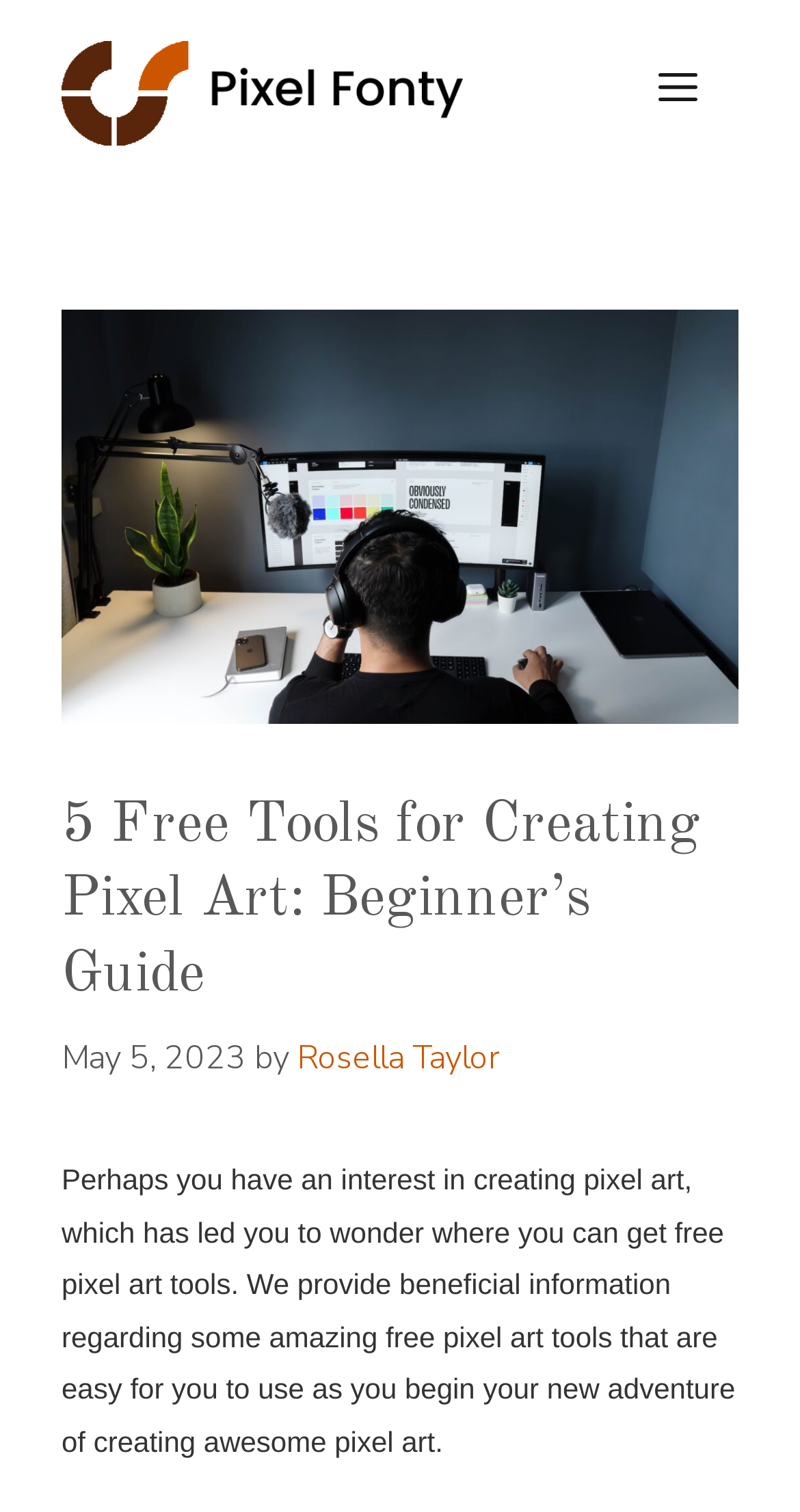Give the bounding box coordinates for the element described by: "alt="Pixel Fonty"".

[0.077, 0.045, 0.59, 0.075]